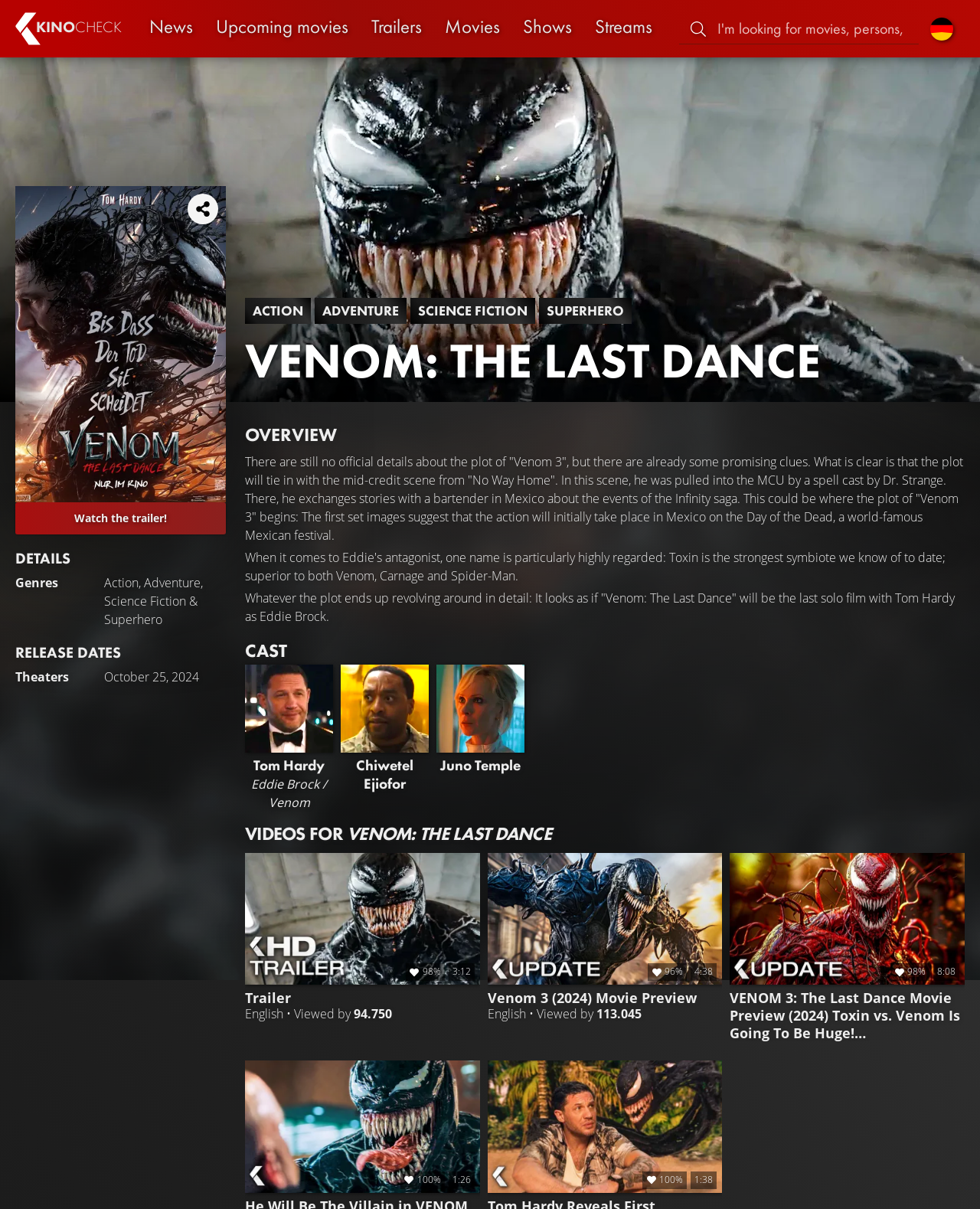Locate the bounding box coordinates of the clickable region to complete the following instruction: "View the poster of Venom: The Last Dance."

[0.016, 0.154, 0.23, 0.415]